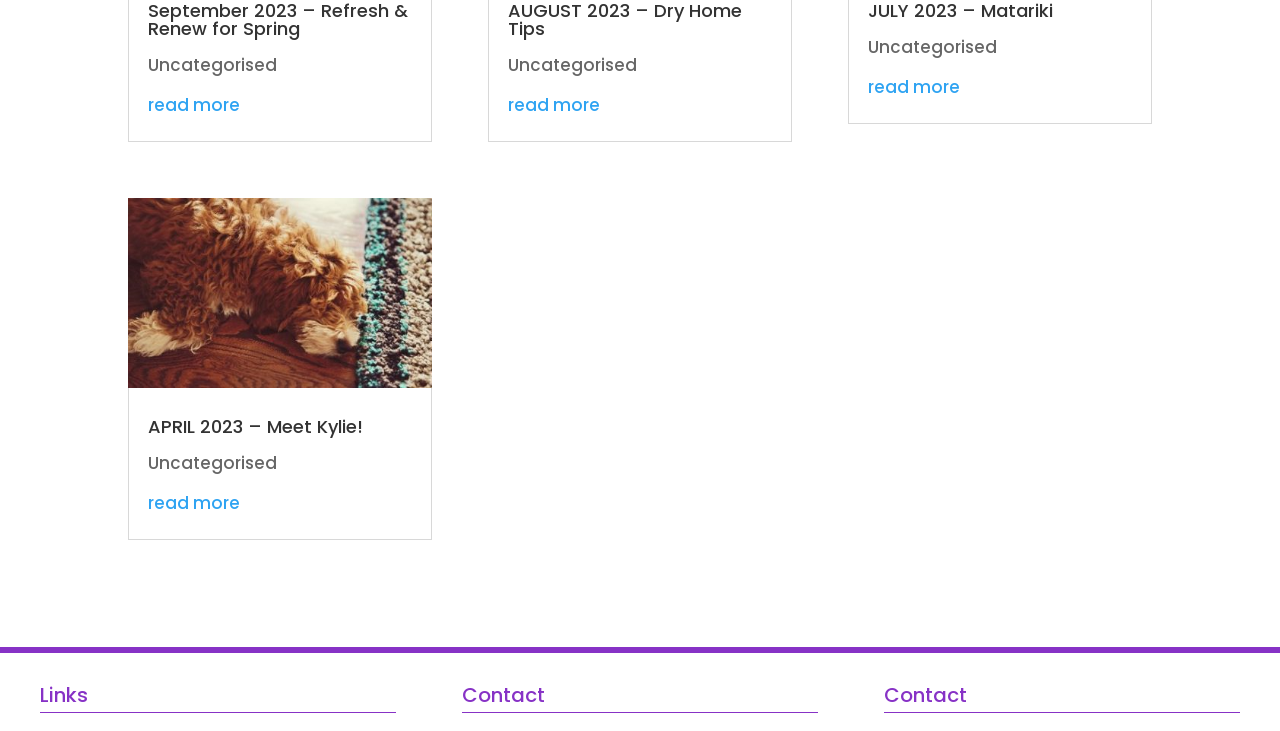Specify the bounding box coordinates of the area to click in order to execute this command: 'view APRIL 2023 – Meet Kylie!'. The coordinates should consist of four float numbers ranging from 0 to 1, and should be formatted as [left, top, right, bottom].

[0.1, 0.271, 0.337, 0.531]